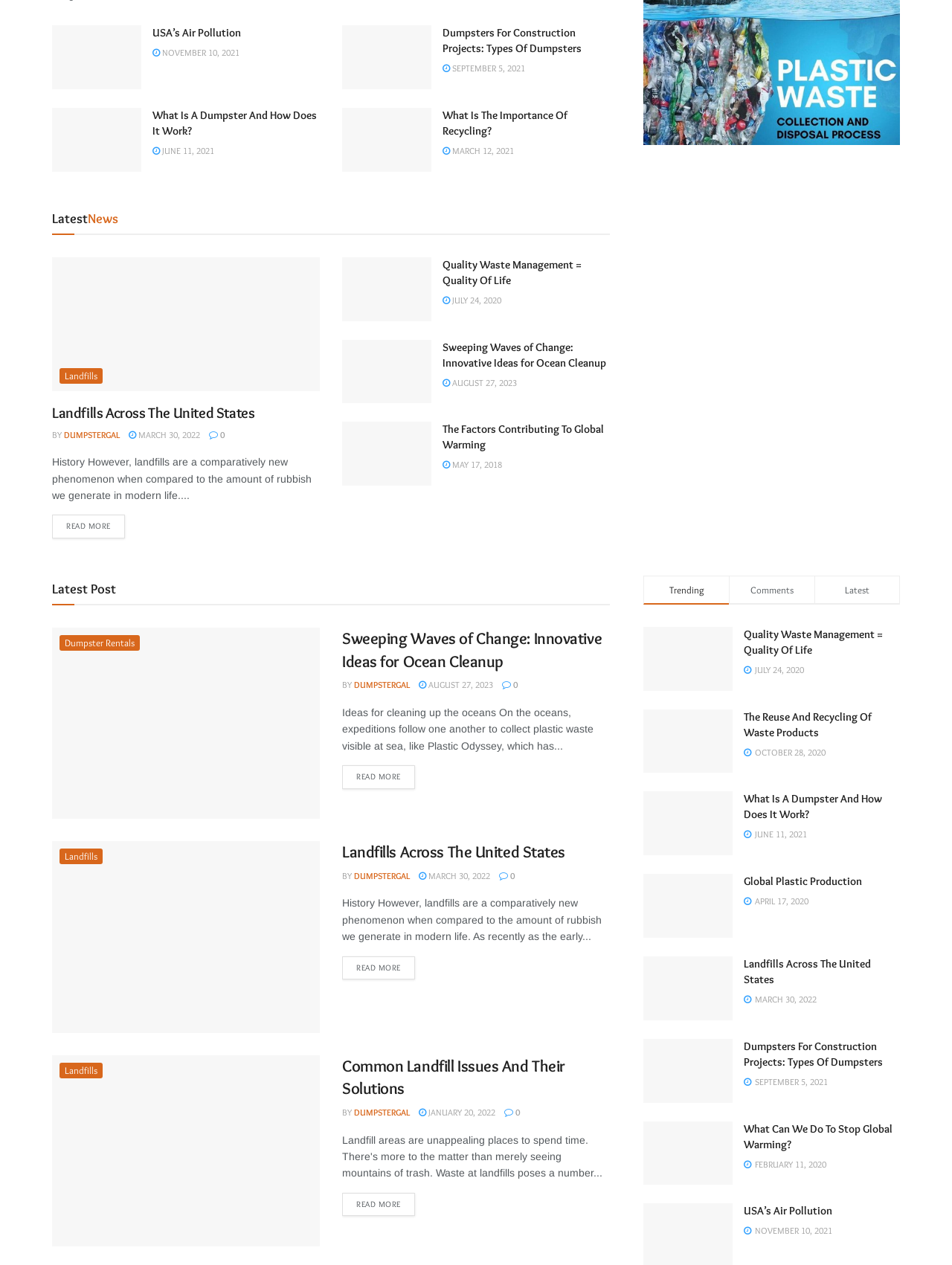Please determine the bounding box coordinates of the element to click in order to execute the following instruction: "Read more about 'Landfills Across The United States'". The coordinates should be four float numbers between 0 and 1, specified as [left, top, right, bottom].

[0.055, 0.407, 0.131, 0.426]